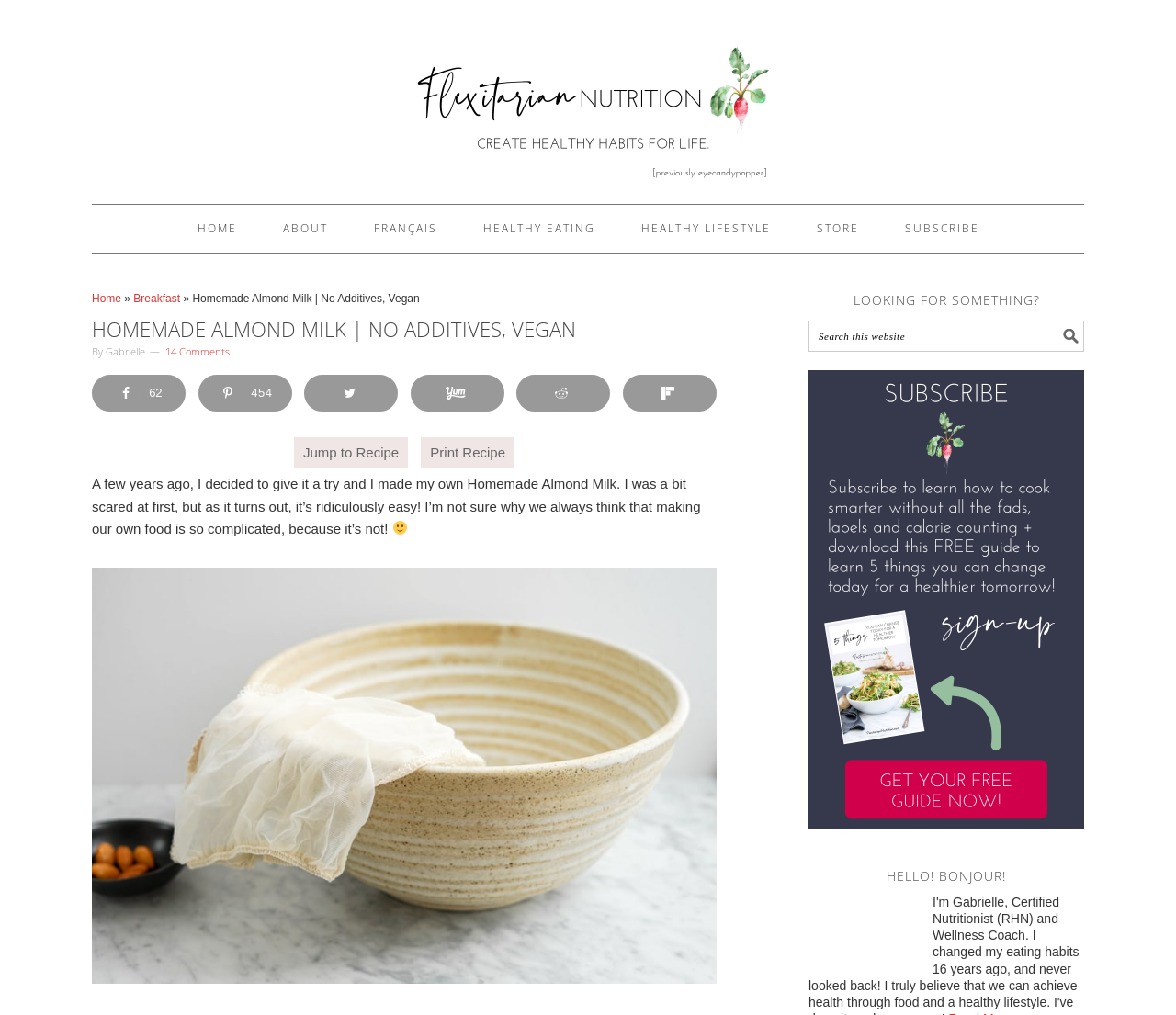Determine the bounding box coordinates for the area that needs to be clicked to fulfill this task: "Search this website". The coordinates must be given as four float numbers between 0 and 1, i.e., [left, top, right, bottom].

[0.688, 0.315, 0.922, 0.346]